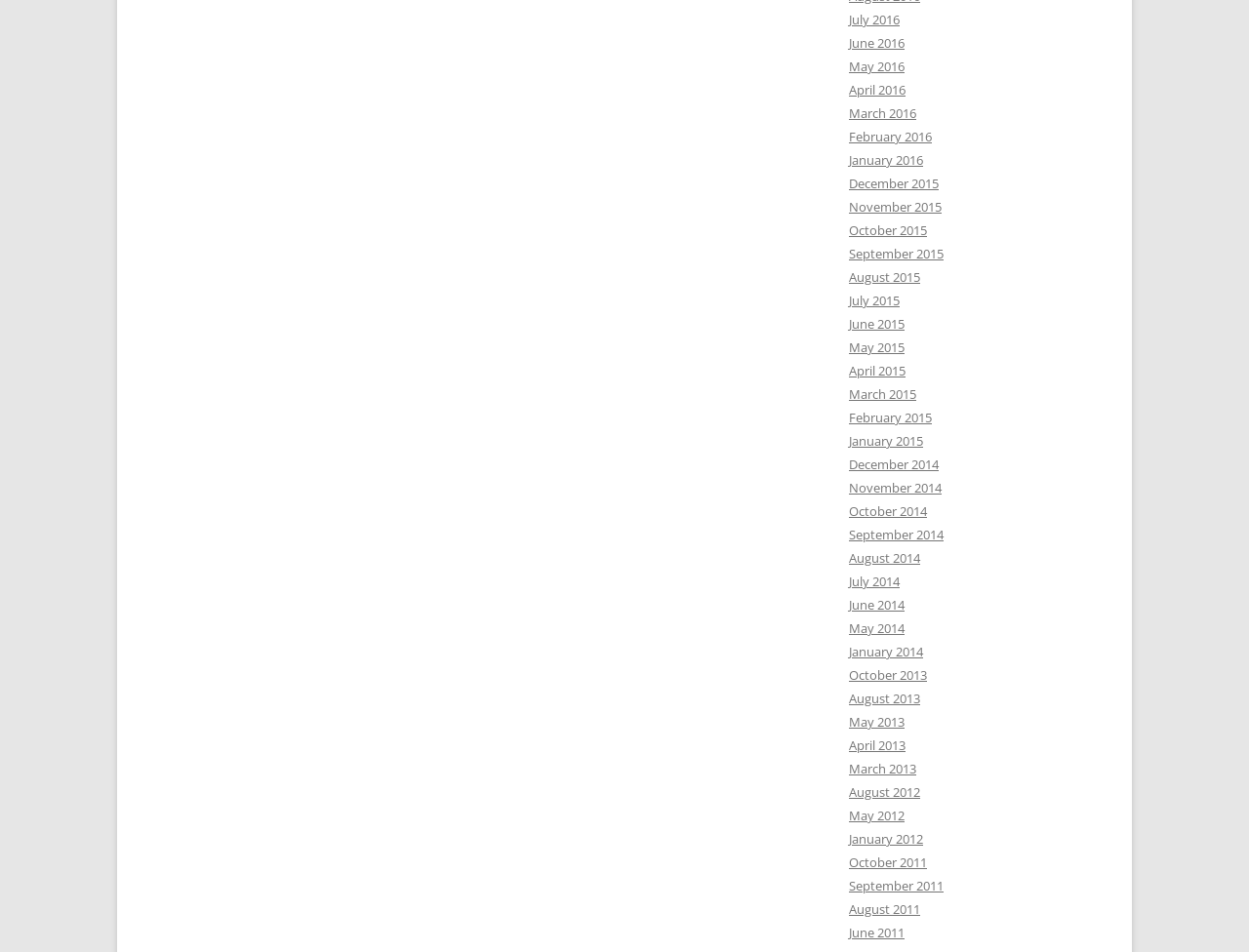Pinpoint the bounding box coordinates of the area that must be clicked to complete this instruction: "view projects".

None